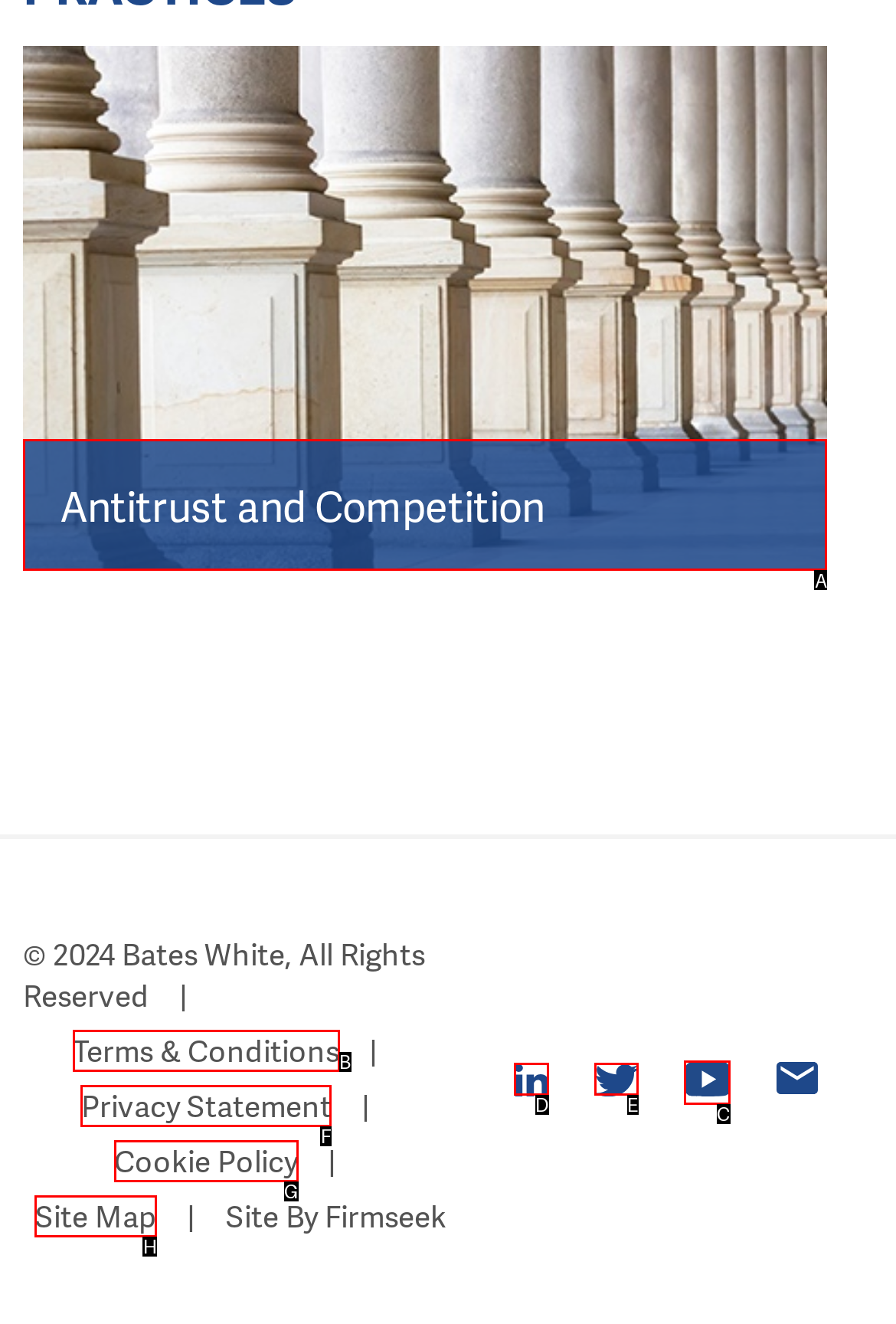Tell me which UI element to click to fulfill the given task: Click on Antitrust and Competition. Respond with the letter of the correct option directly.

A